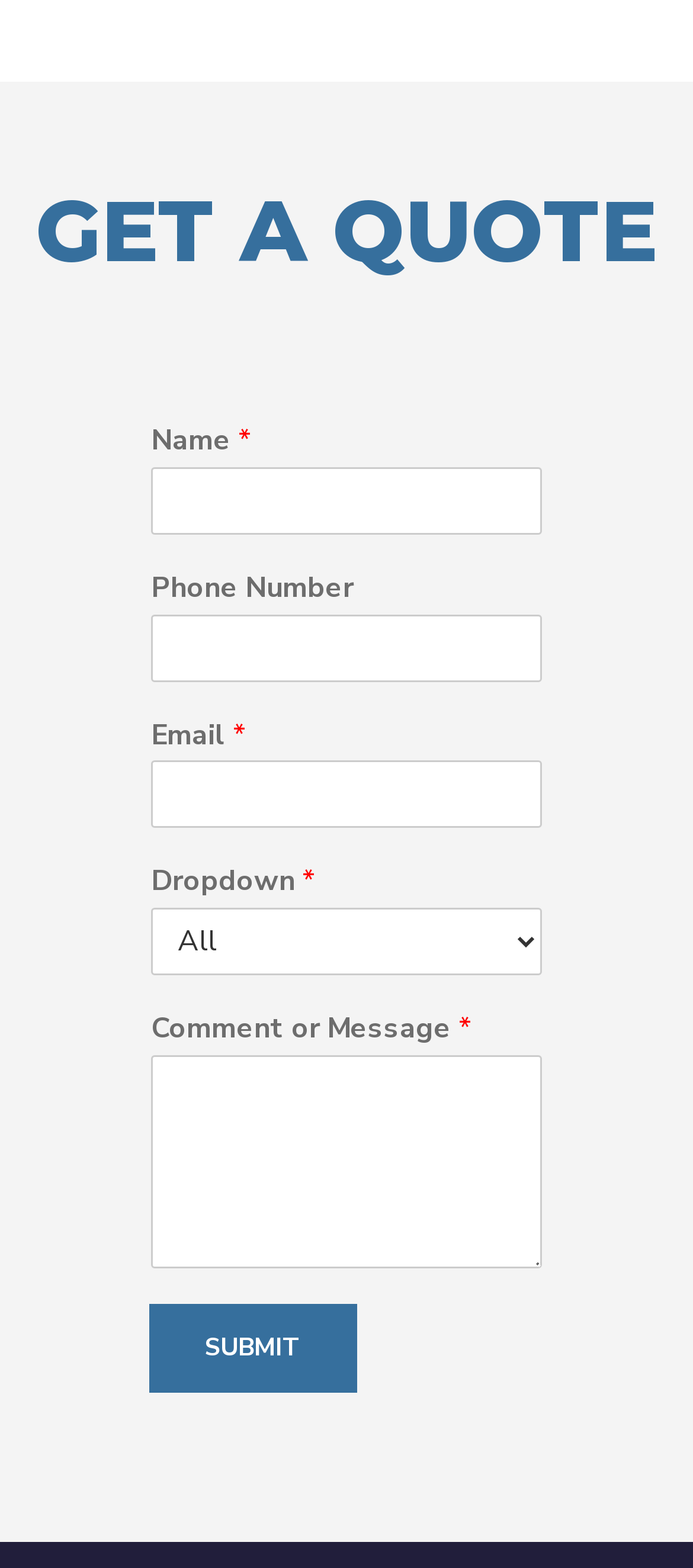Give a succinct answer to this question in a single word or phrase: 
What is the text on the submit button?

SUBMIT